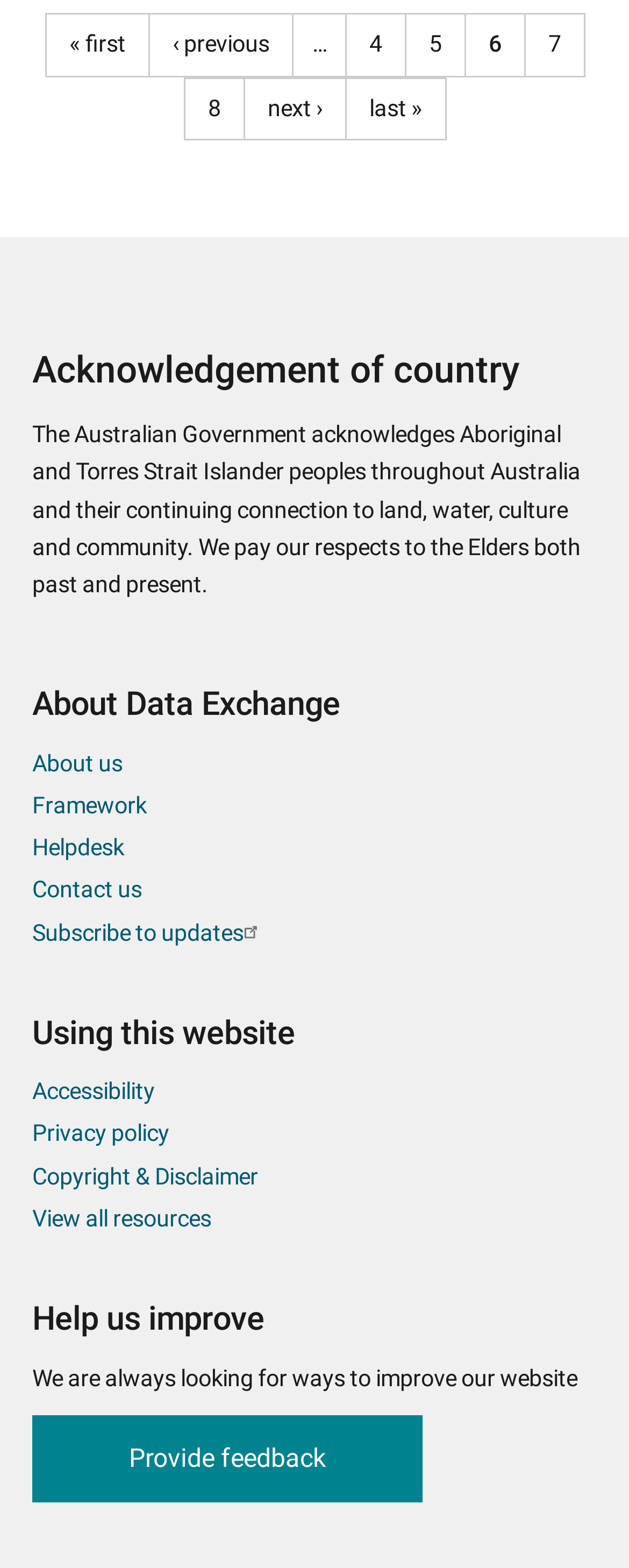Determine the bounding box coordinates for the area that needs to be clicked to fulfill this task: "View all resources". The coordinates must be given as four float numbers between 0 and 1, i.e., [left, top, right, bottom].

[0.051, 0.769, 0.336, 0.786]